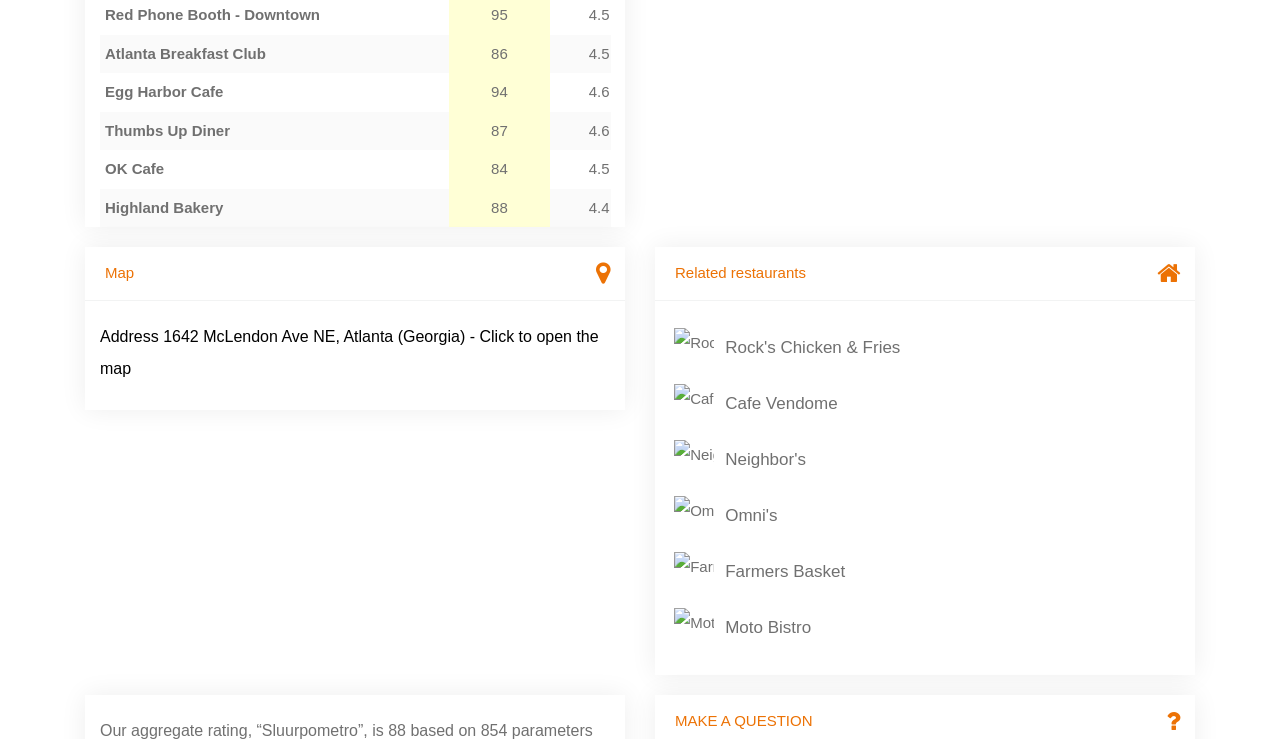Locate the bounding box coordinates of the element that should be clicked to fulfill the instruction: "Check the address".

[0.078, 0.444, 0.468, 0.51]